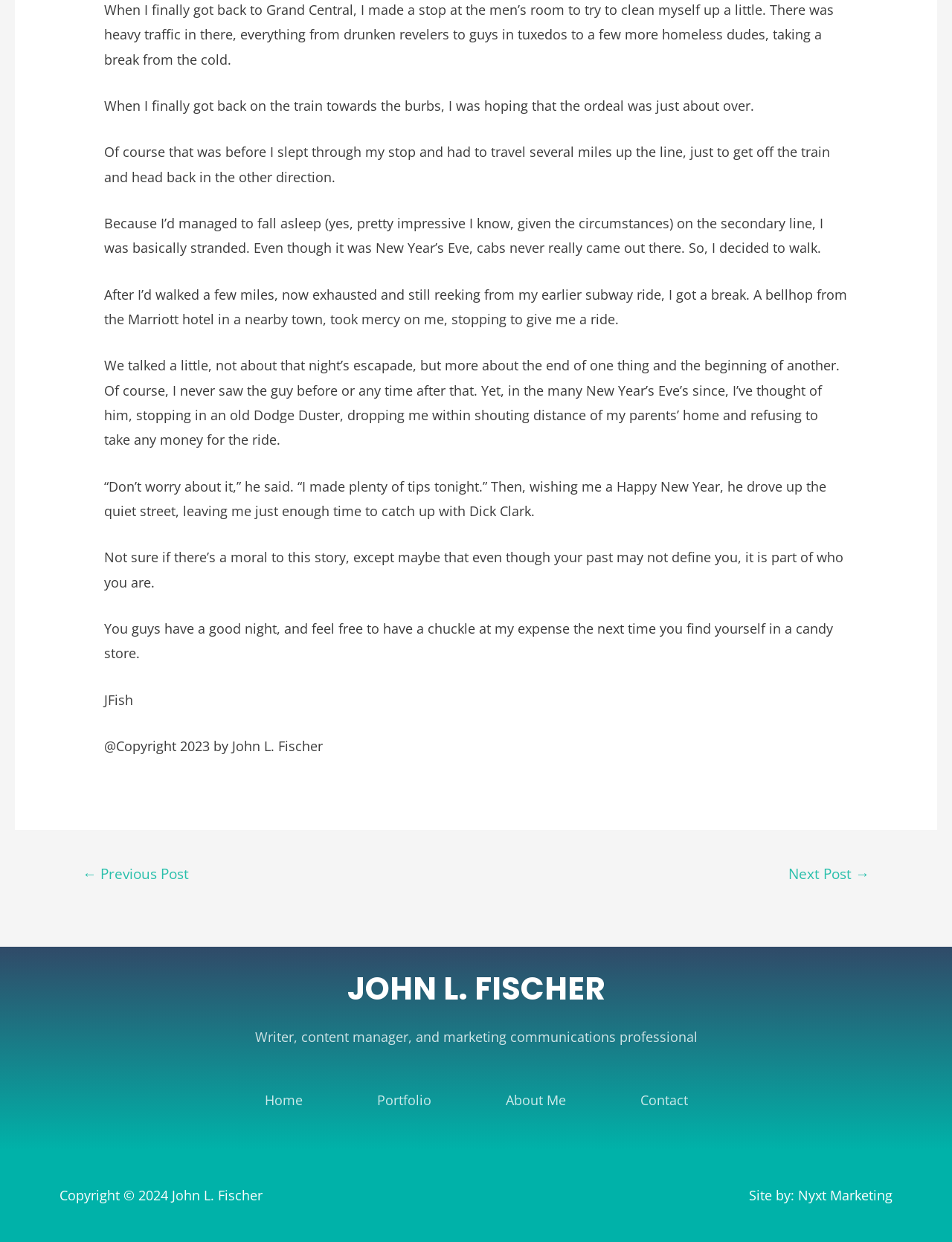Who wrote this story?
Based on the image, provide your answer in one word or phrase.

JFish